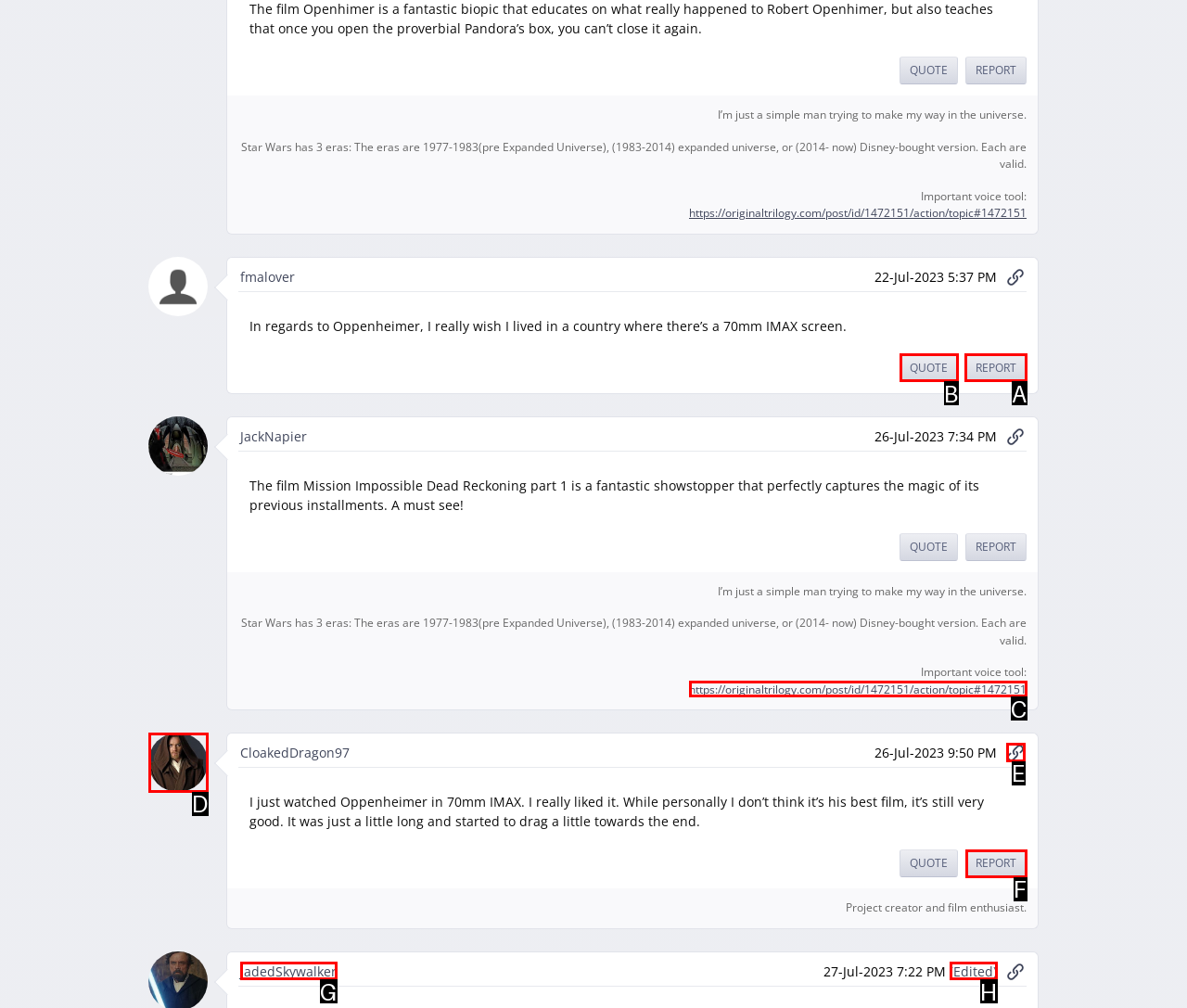Choose the HTML element you need to click to achieve the following task: Click the 'REPORT' link
Respond with the letter of the selected option from the given choices directly.

A